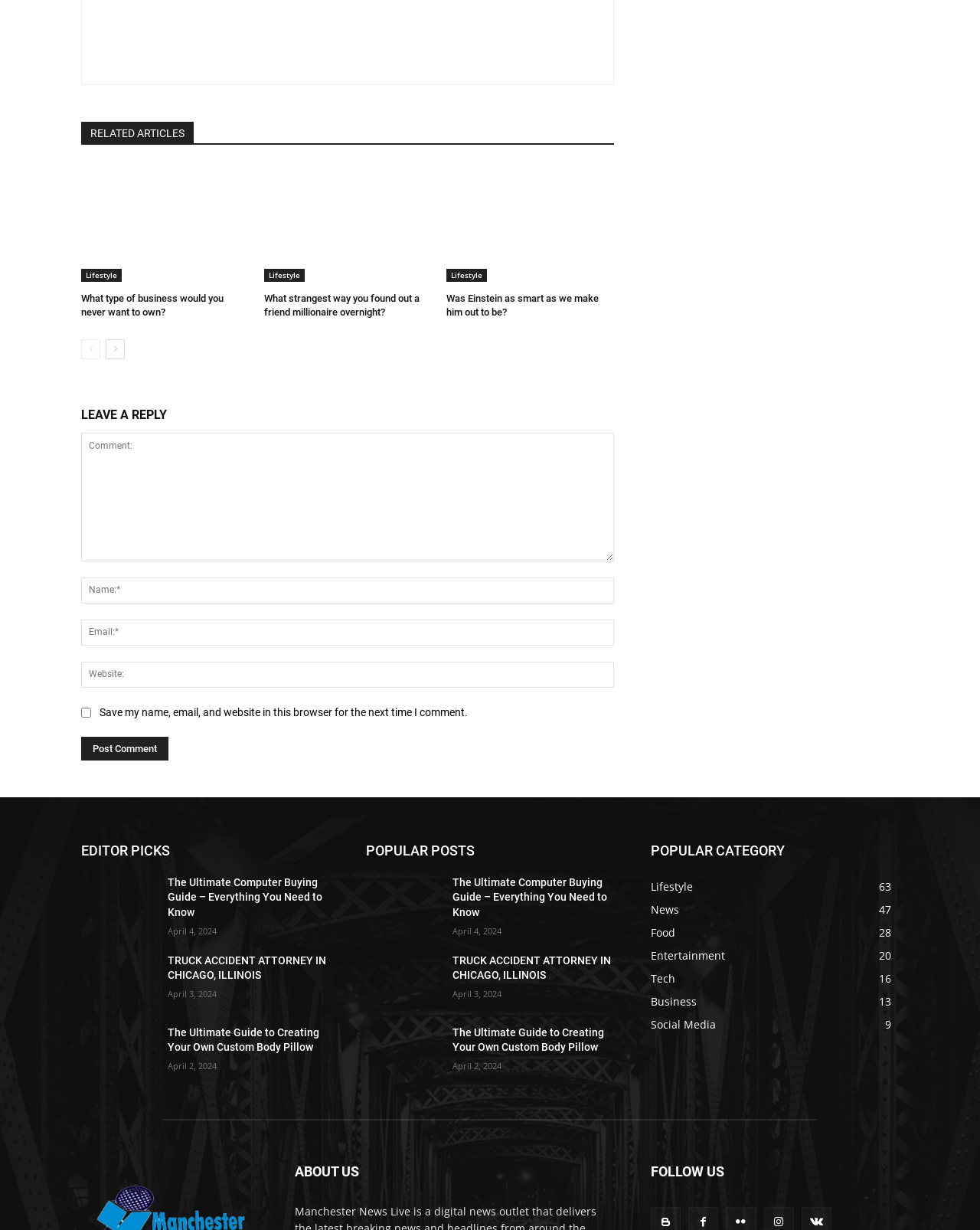Refer to the image and provide a thorough answer to this question:
How many links are in the 'RELATED ARTICLES' section?

I counted the number of links in the 'RELATED ARTICLES' section and found that there are 3 links.